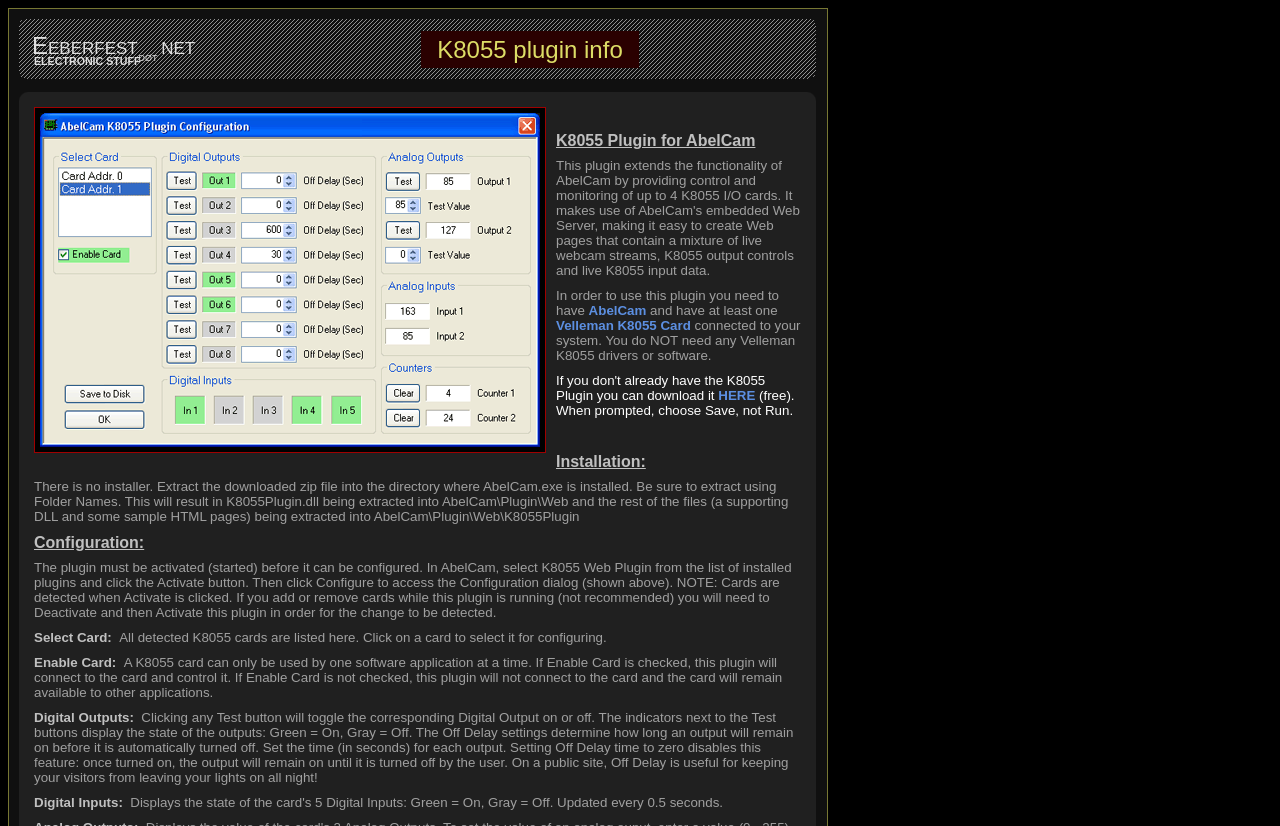What is the purpose of the Enable Card option?
From the image, provide a succinct answer in one word or a short phrase.

To connect to the card